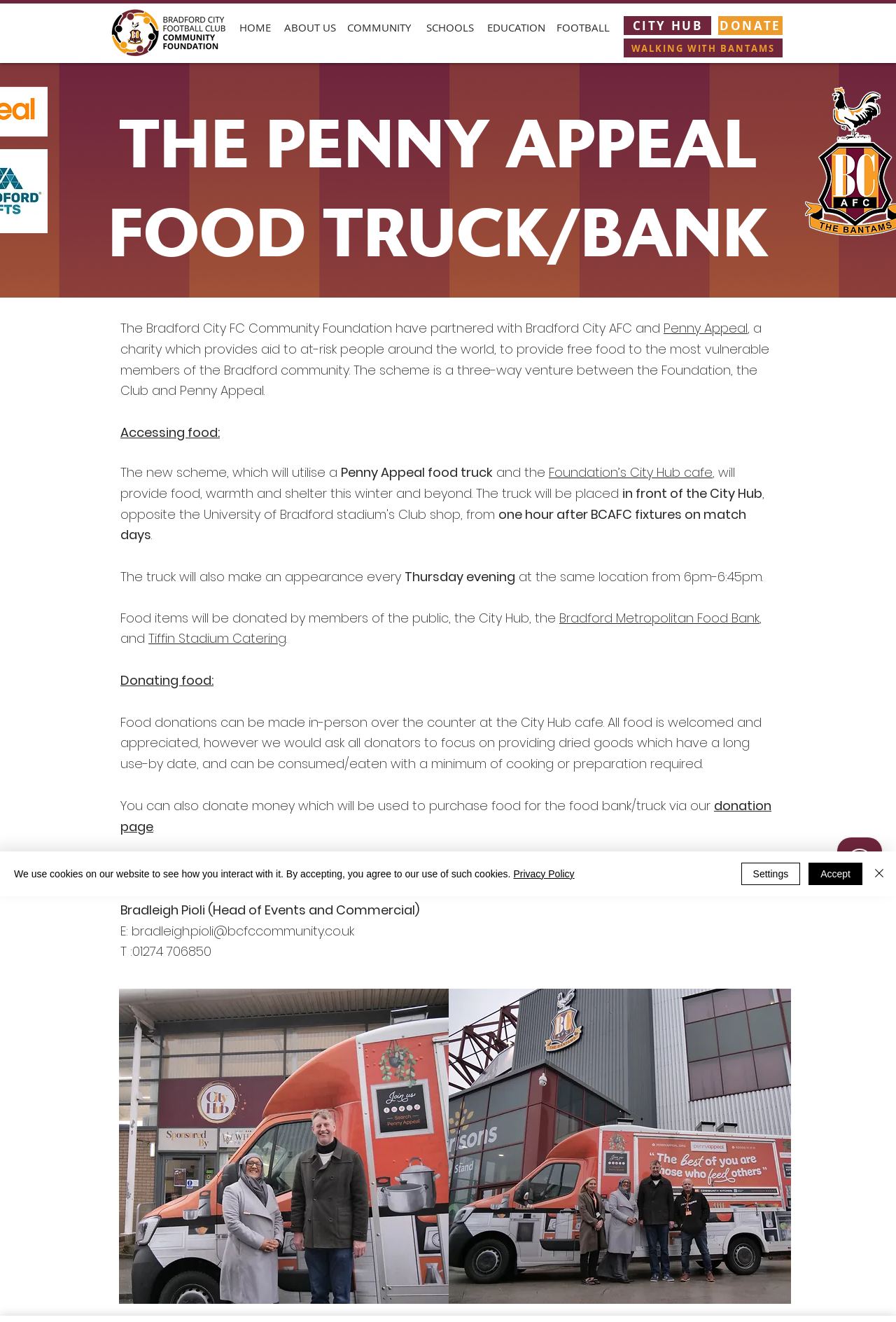Identify the bounding box coordinates of the region I need to click to complete this instruction: "Click the HOME link".

[0.252, 0.011, 0.317, 0.03]